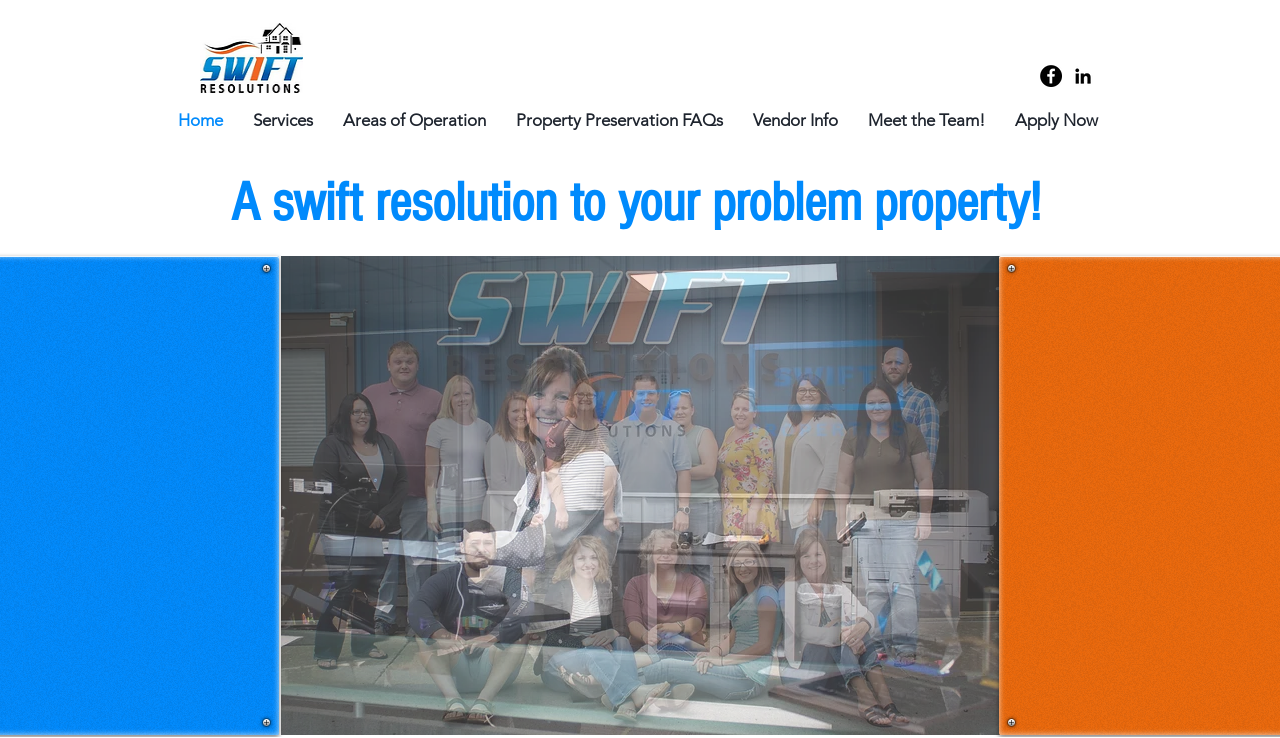Pinpoint the bounding box coordinates of the clickable area needed to execute the instruction: "Click the Office Administrator button". The coordinates should be specified as four float numbers between 0 and 1, i.e., [left, top, right, bottom].

[0.117, 0.347, 0.883, 0.996]